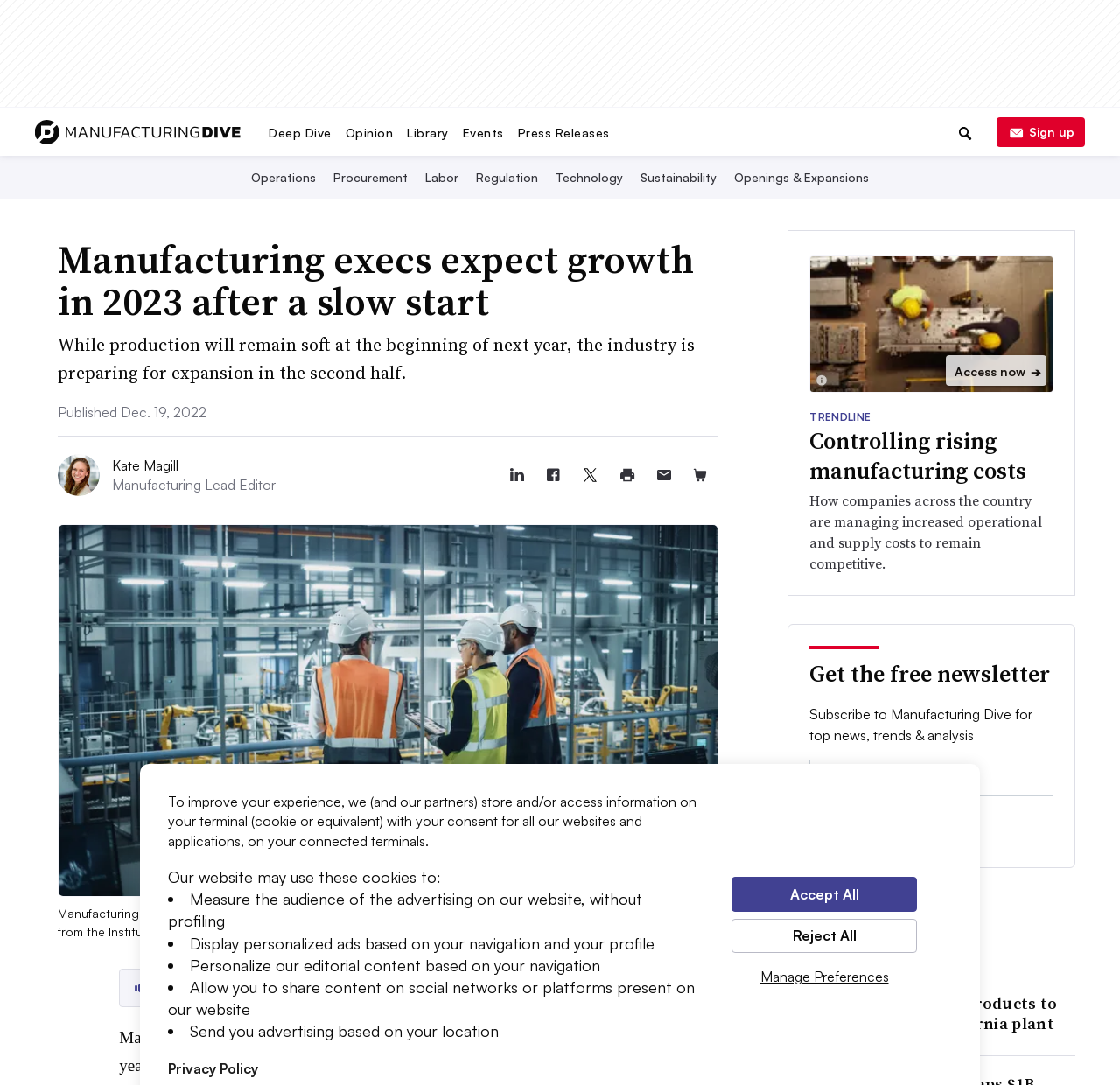Please give a succinct answer using a single word or phrase:
What is the topic of the article?

Manufacturing growth